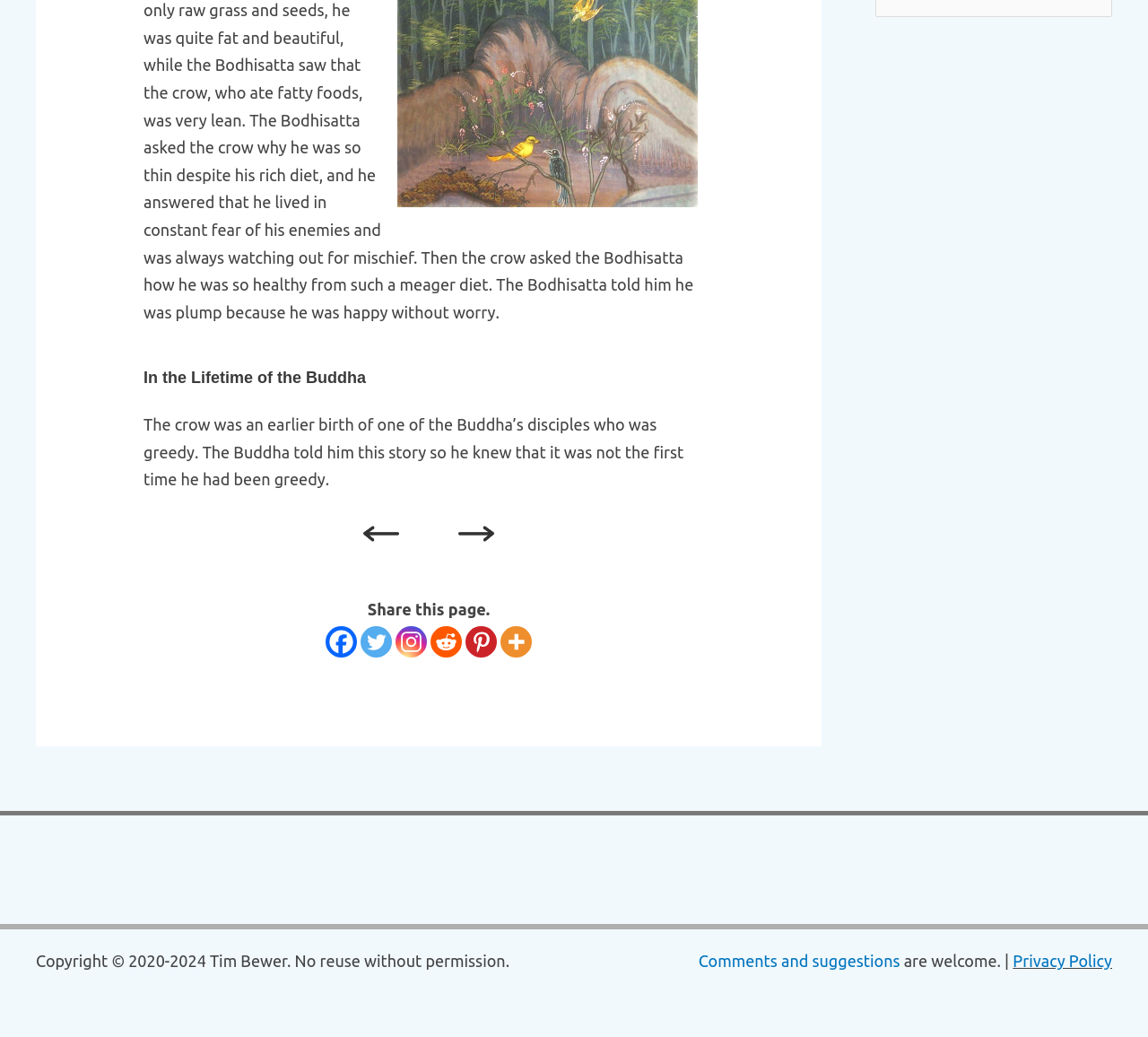Given the element description aria-label="Twitter" title="Twitter", predict the bounding box coordinates for the UI element in the webpage screenshot. The format should be (top-left x, top-left y, bottom-right x, bottom-right y), and the values should be between 0 and 1.

[0.314, 0.604, 0.341, 0.634]